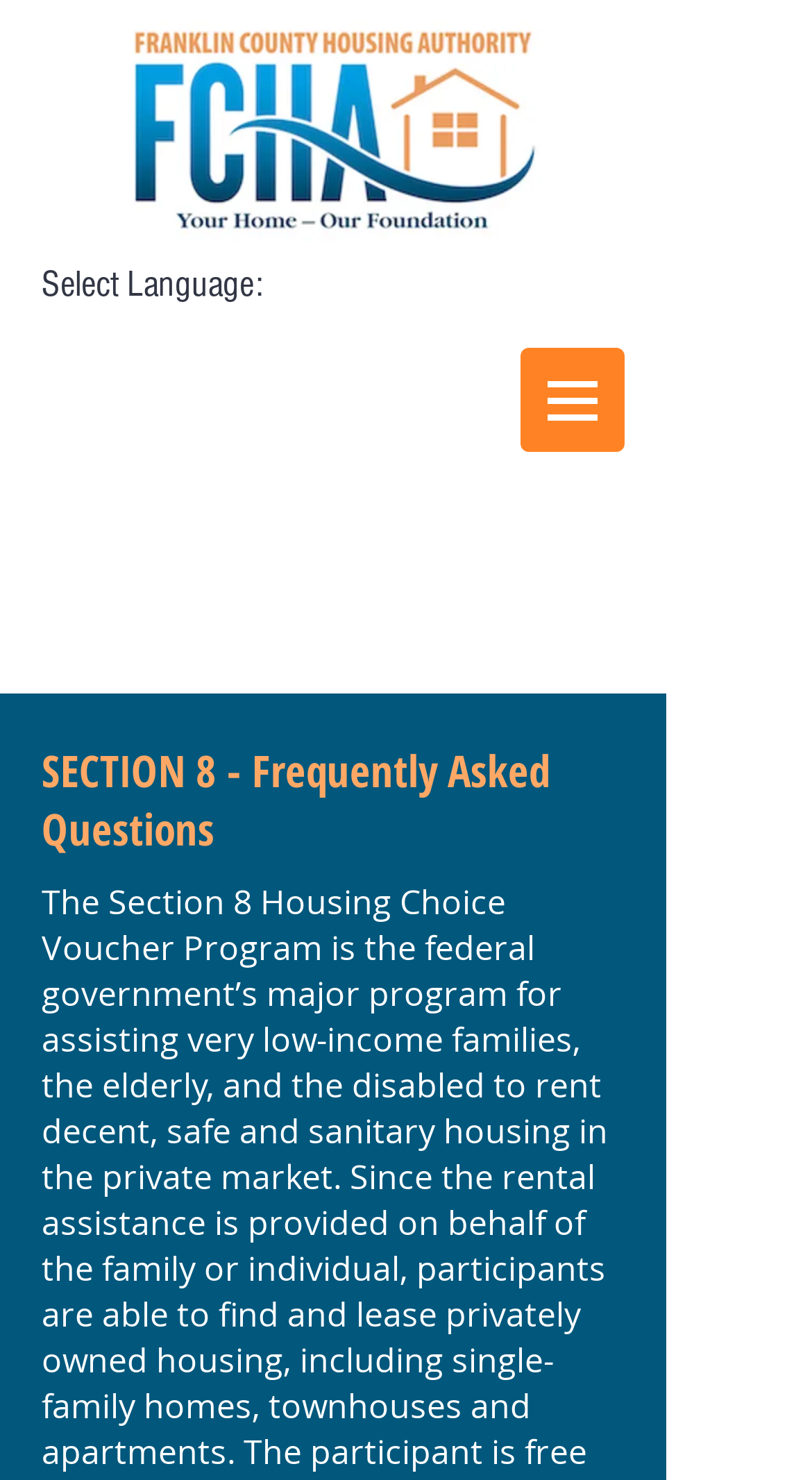Provide an in-depth caption for the elements present on the webpage.

The webpage is about the Section 8 program, specifically provided by the Franklin Co. Housing Authority. At the top left corner, there is a logo of FCHA, which is an image link. Below the logo, there is a heading that says "Select Language:". 

On the top right corner, there is a navigation menu labeled "Site", which is a dropdown menu indicated by a button with an arrow icon. 

The main content of the webpage is divided into sections, with a prominent heading "SECTION 8 - Frequently Asked Questions" located roughly in the middle of the page. This heading is likely to introduce the main topic of the webpage, which is to provide information about the Section 8 program, including eligibility requirements and how to apply, as mentioned in the meta description.